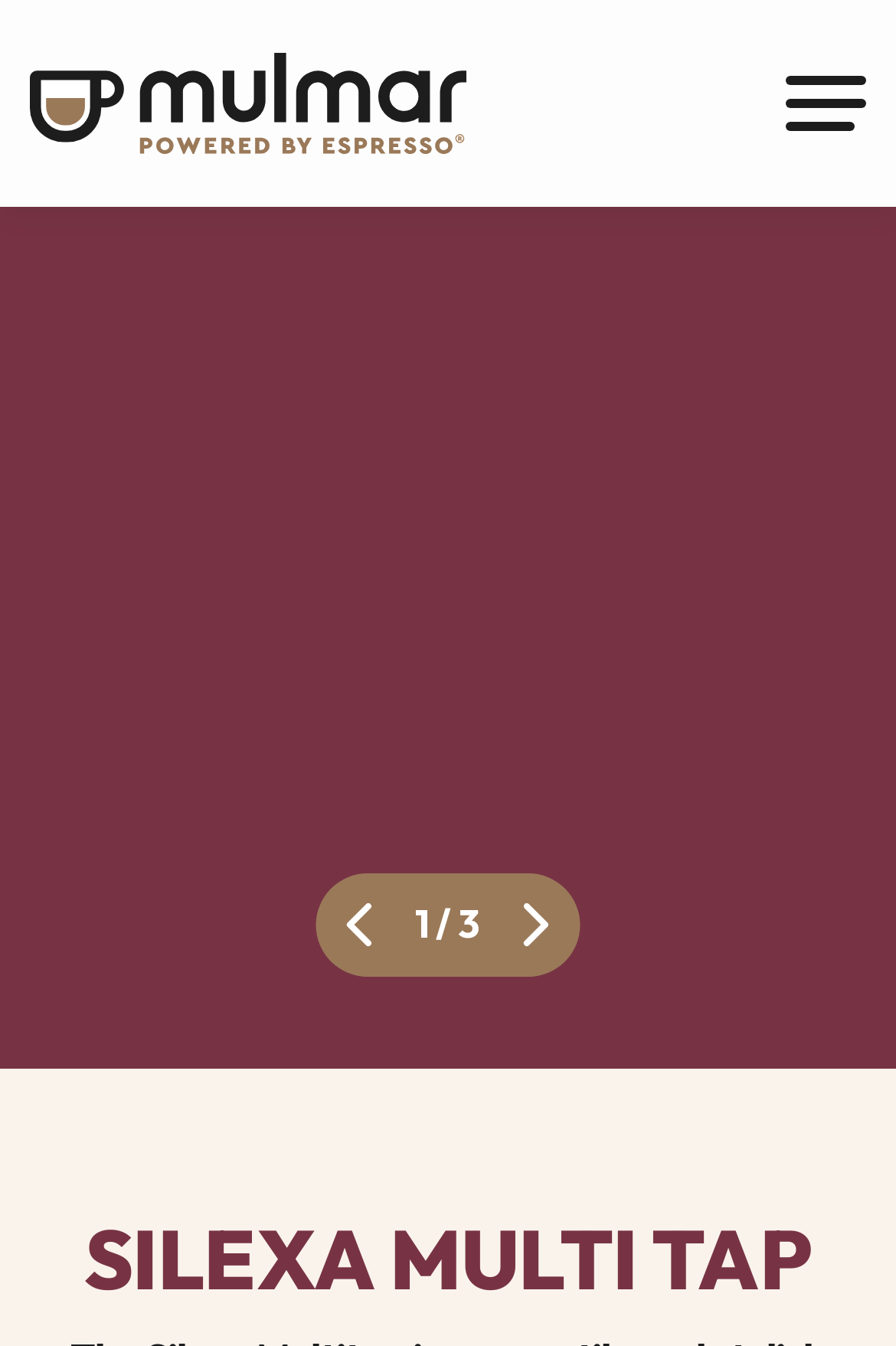Please answer the following question using a single word or phrase: 
How many buttons are on the webpage?

3